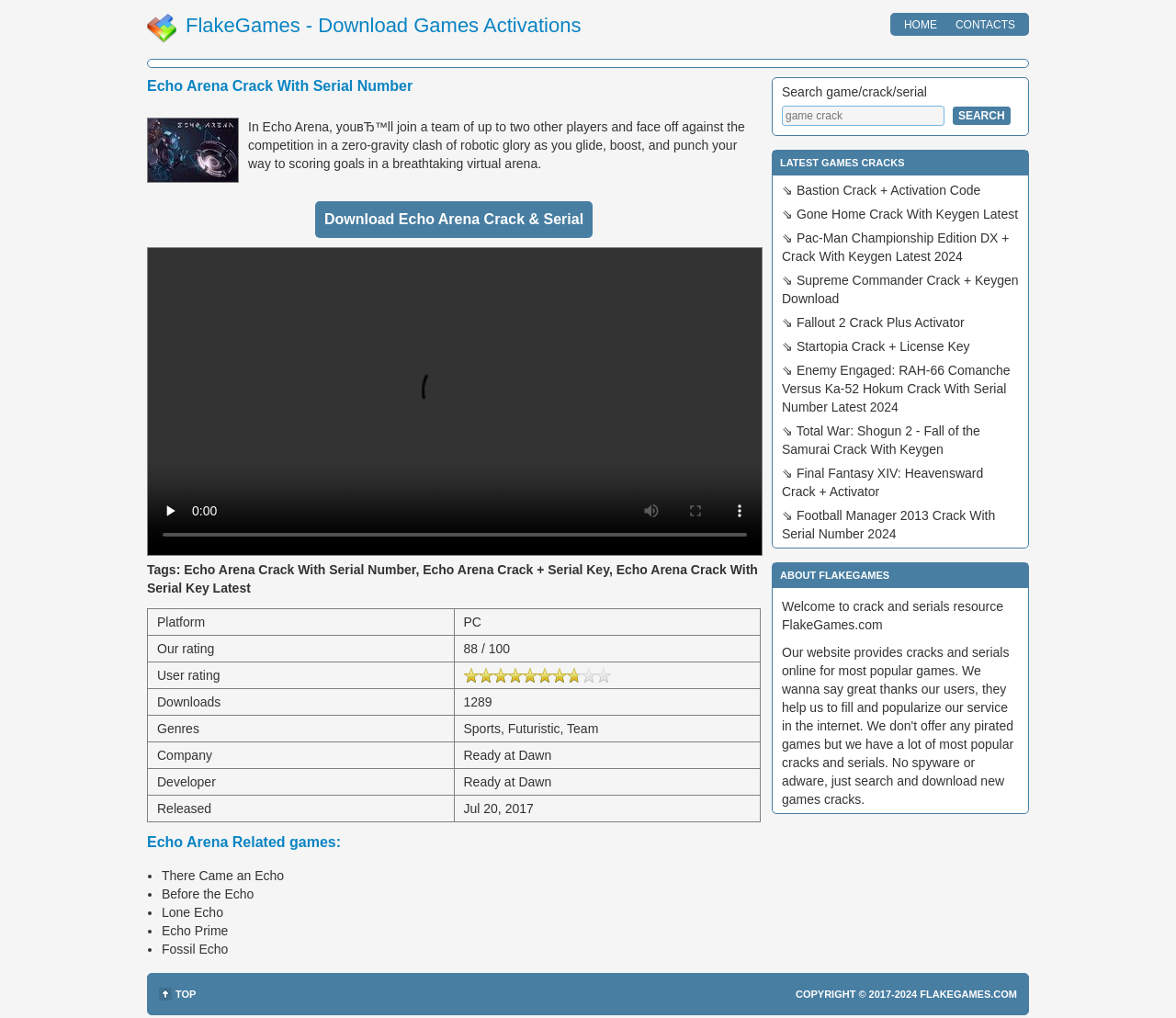Using a single word or phrase, answer the following question: 
What is the rating of the game?

88 / 100